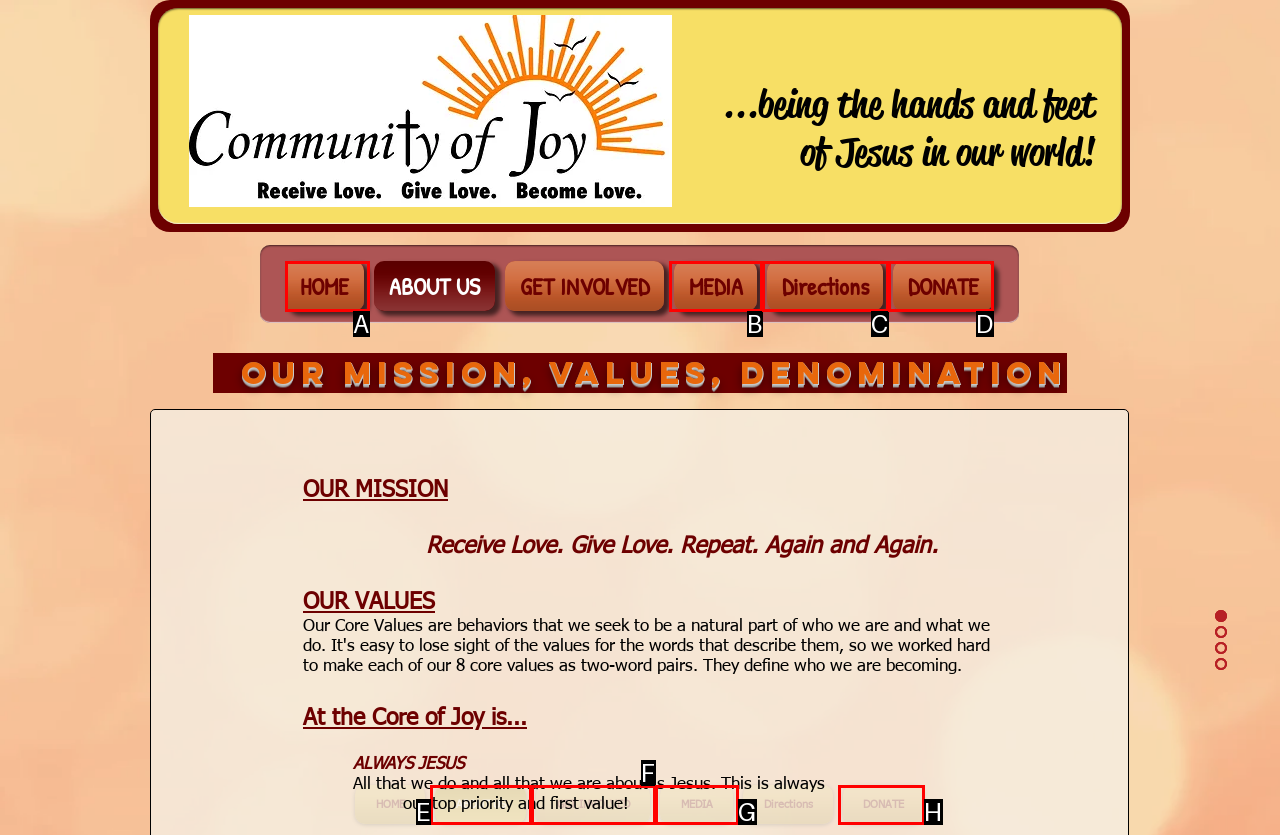Tell me which one HTML element best matches the description: DONATE
Answer with the option's letter from the given choices directly.

H